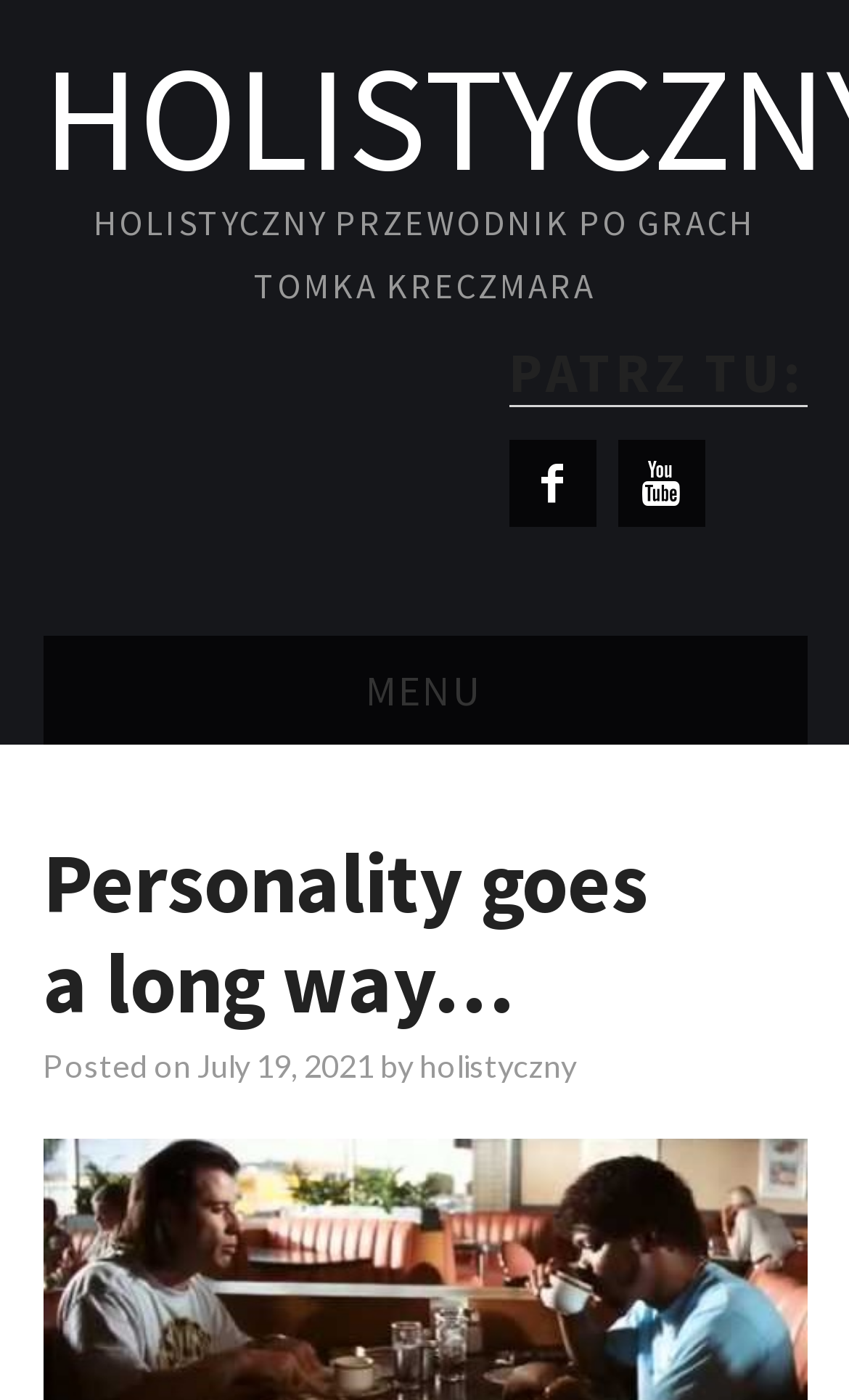Could you find the bounding box coordinates of the clickable area to complete this instruction: "Read the CIEKAWOSTKI page"?

[0.05, 0.612, 0.712, 0.689]